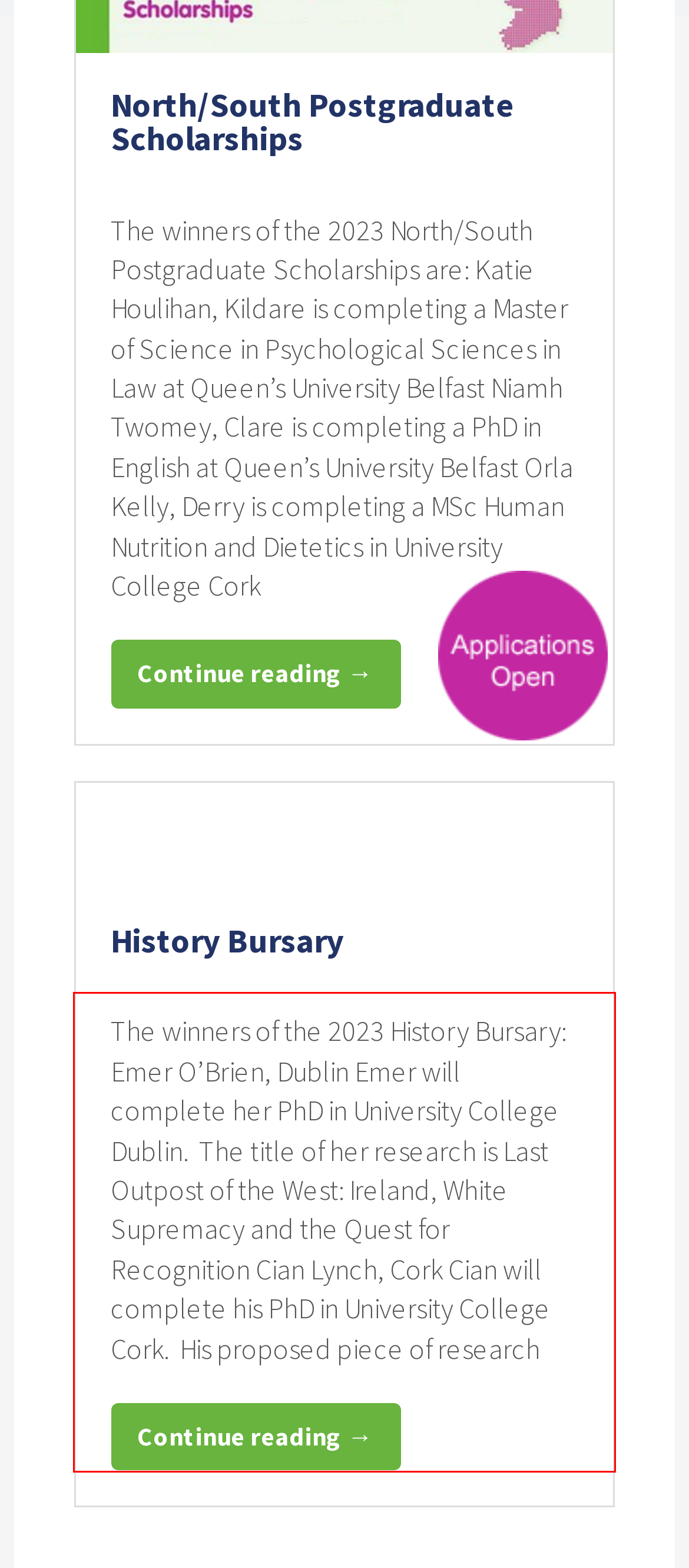Analyze the webpage screenshot and use OCR to recognize the text content in the red bounding box.

The winners of the 2023 History Bursary: Emer O’Brien, Dublin Emer will complete her PhD in University College Dublin. The title of her research is Last Outpost of the West: Ireland, White Supremacy and the Quest for Recognition Cian Lynch, Cork Cian will complete his PhD in University College Cork. His proposed piece of research Continue reading History Bursary →